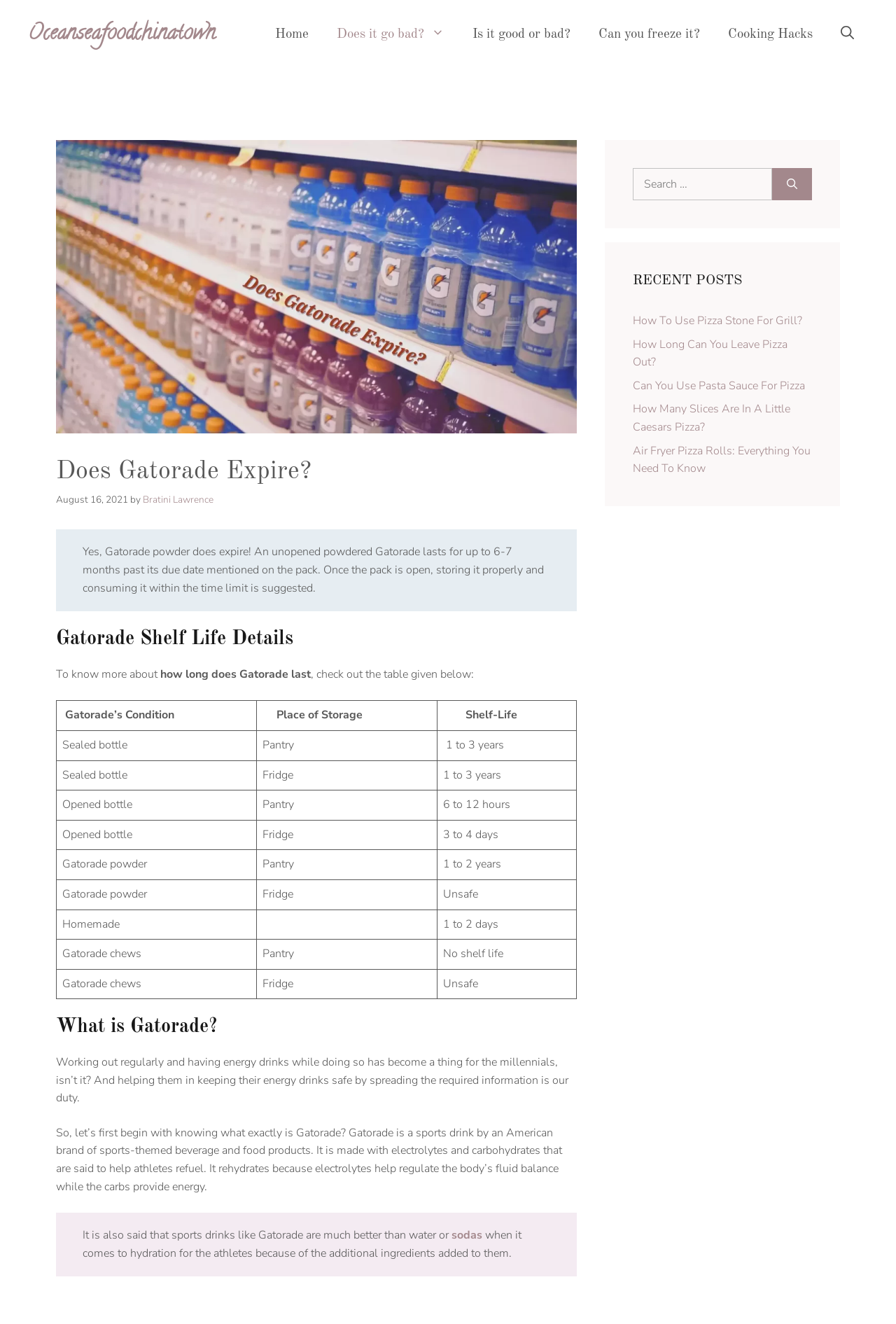What is the topic of the recent posts section?
Using the image as a reference, deliver a detailed and thorough answer to the question.

The recent posts section on the webpage lists several articles related to pizza, including 'How To Use Pizza Stone For Grill?', 'How Long Can You Leave Pizza Out?', and more.